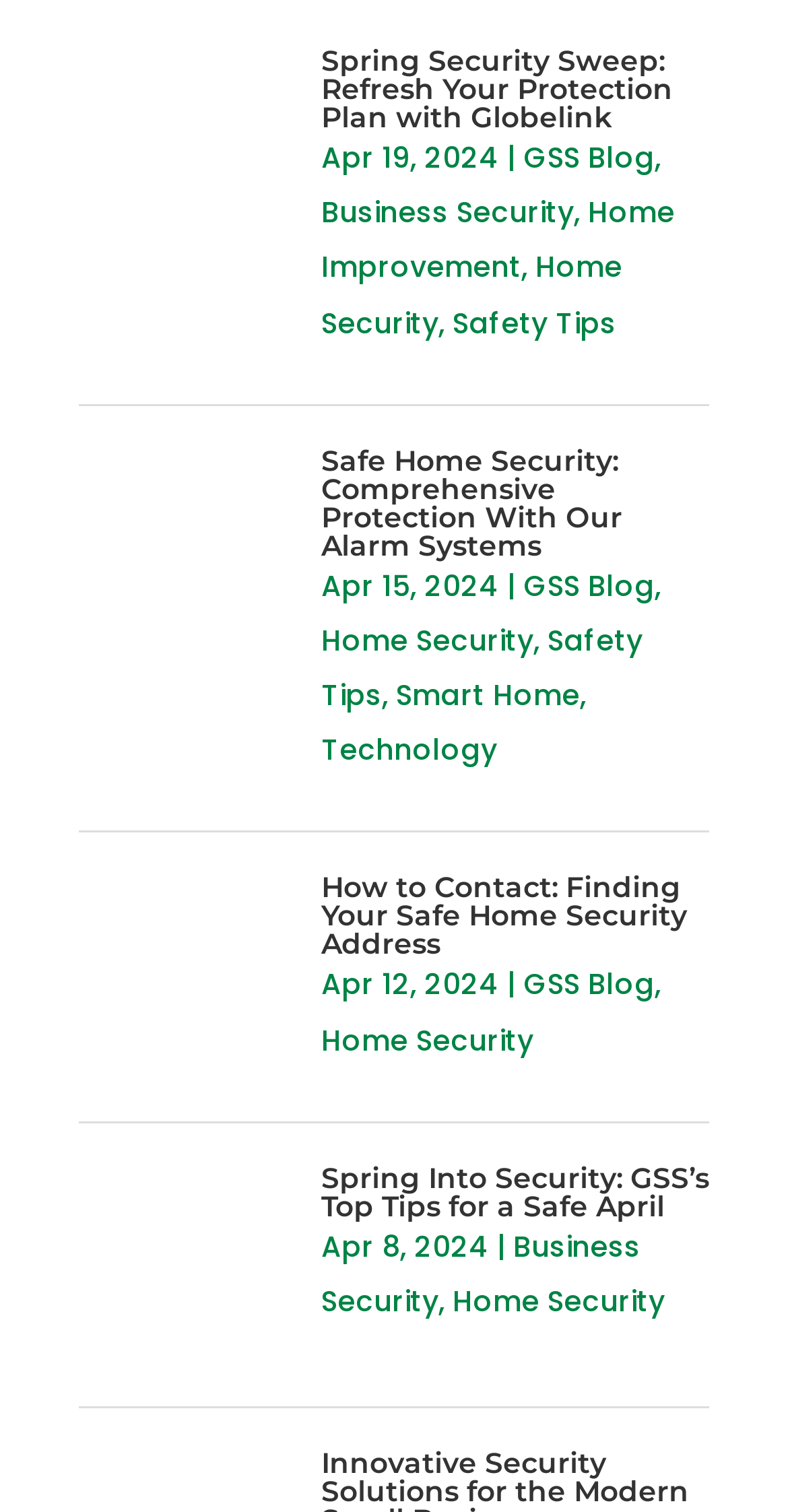Respond to the question below with a concise word or phrase:
What categories are mentioned in the articles?

Home Security, Business Security, Safety Tips, Smart Home, Technology, Home Improvement